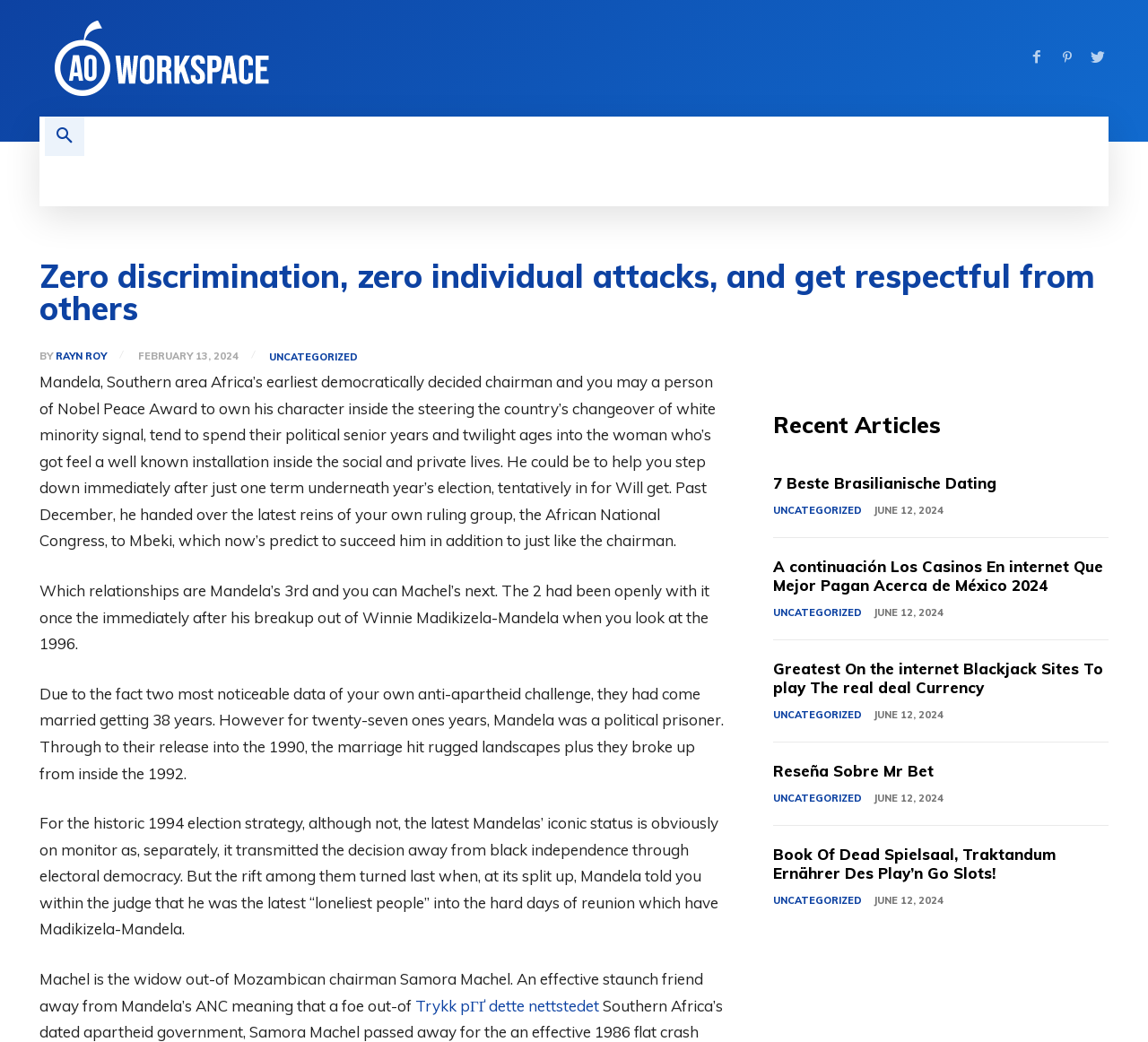Identify the webpage's primary heading and generate its text.

Zero discrimination, zero individual attacks, and get respectful from others